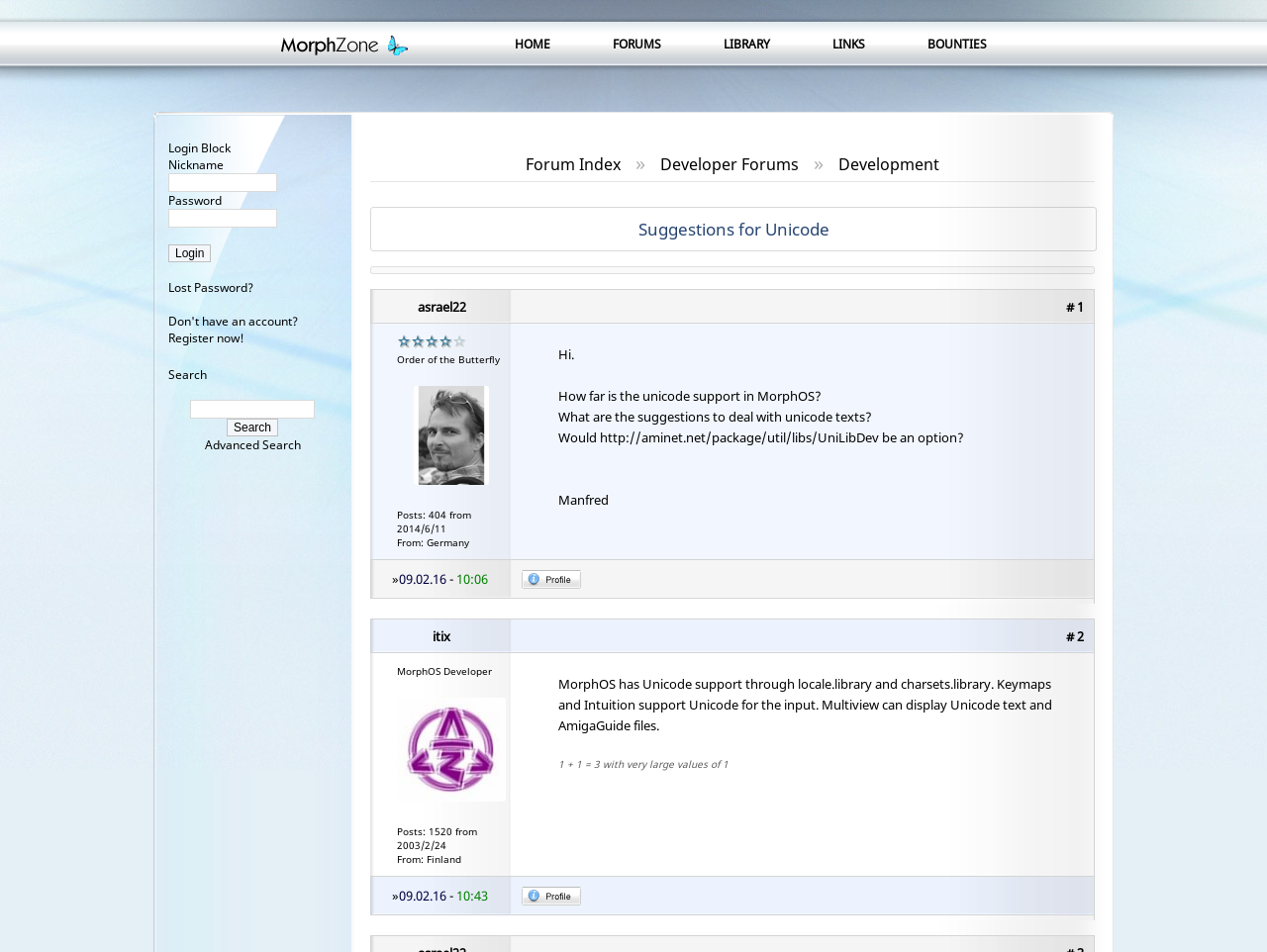Please specify the bounding box coordinates of the region to click in order to perform the following instruction: "Check out the Toy donations needed page".

None